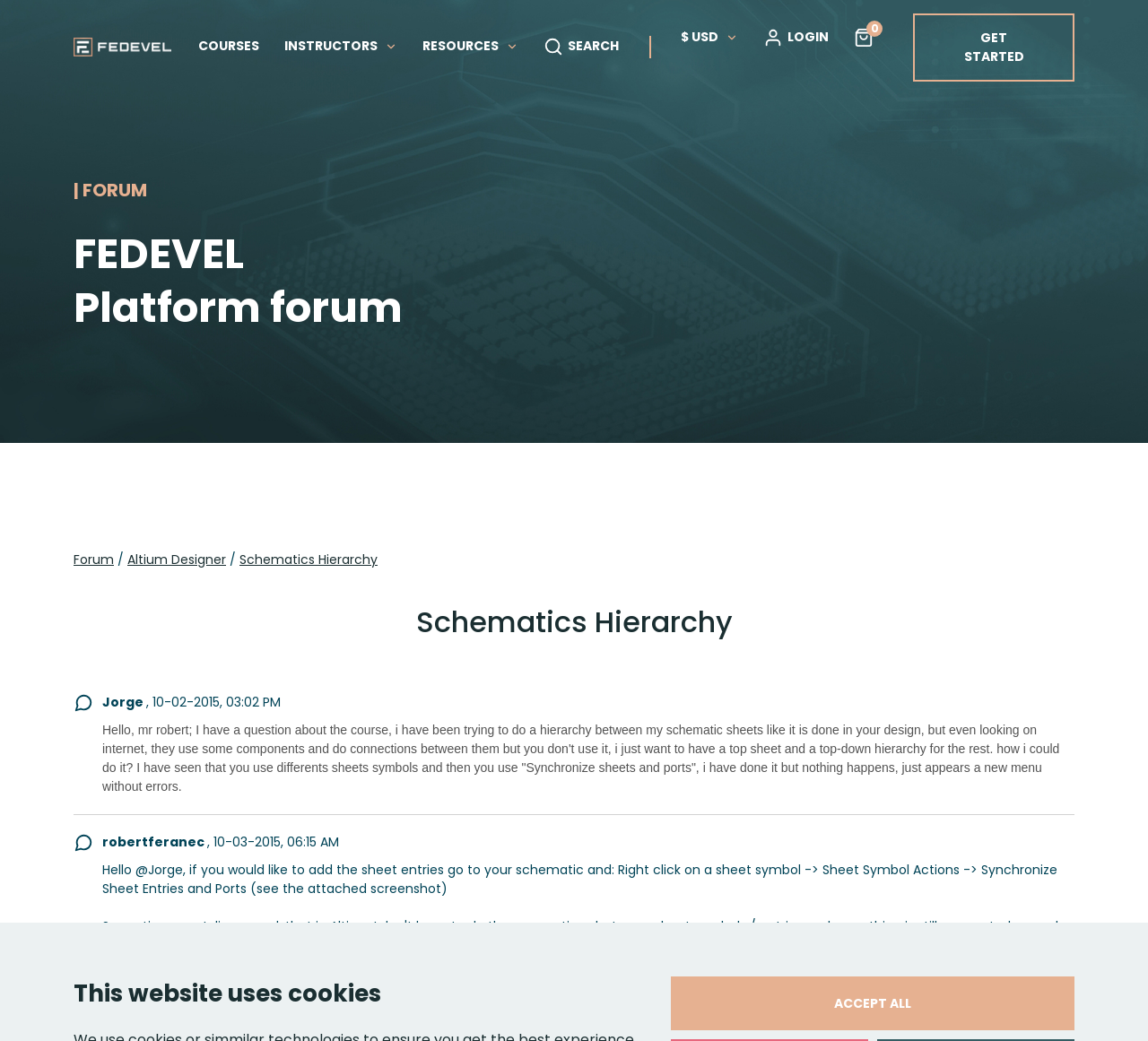Respond to the question below with a single word or phrase: What is the name of the forum?

FEDEVEL Platform forum